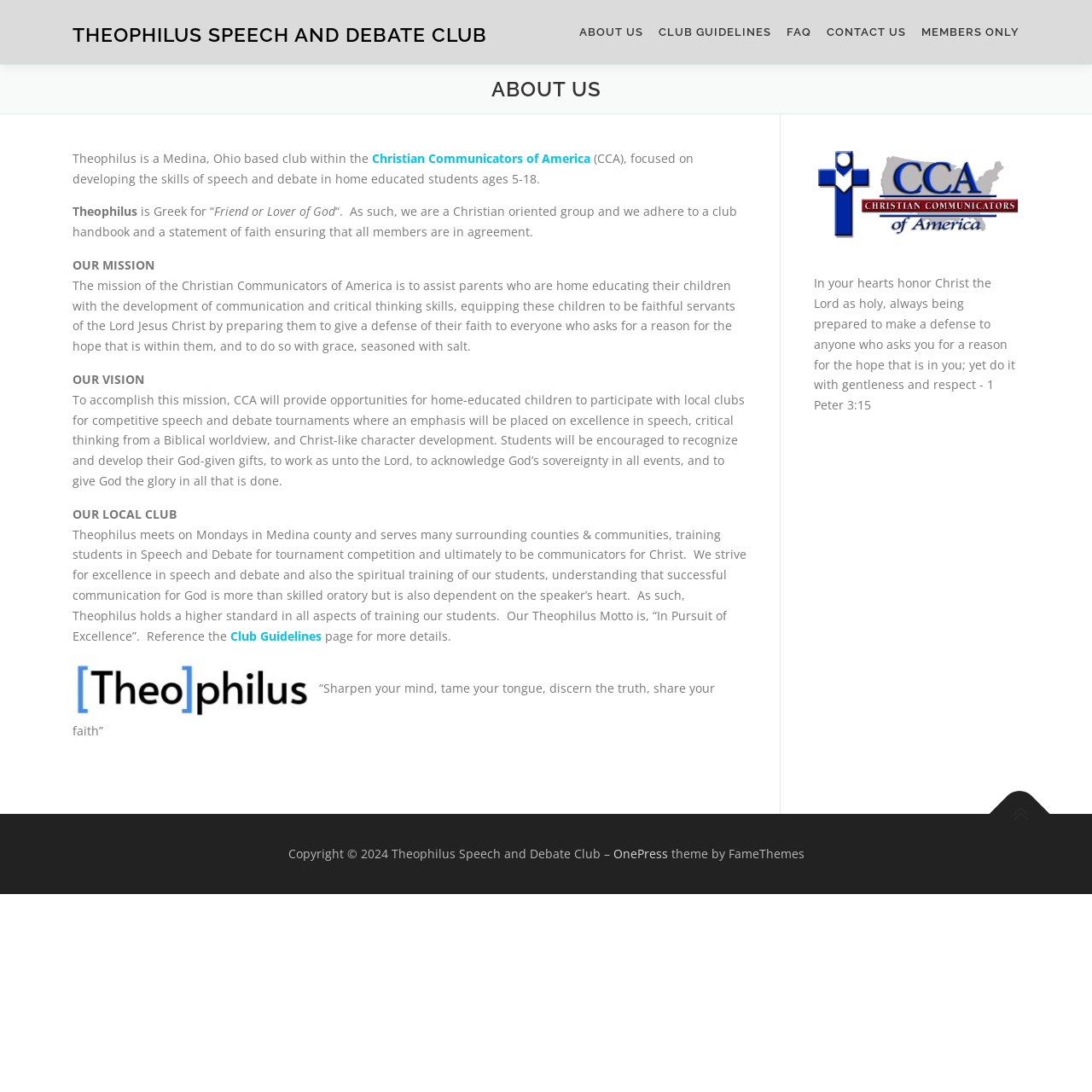Please identify the bounding box coordinates of the clickable element to fulfill the following instruction: "View the 'MEMBERS ONLY' section". The coordinates should be four float numbers between 0 and 1, i.e., [left, top, right, bottom].

[0.837, 0.0, 0.934, 0.059]